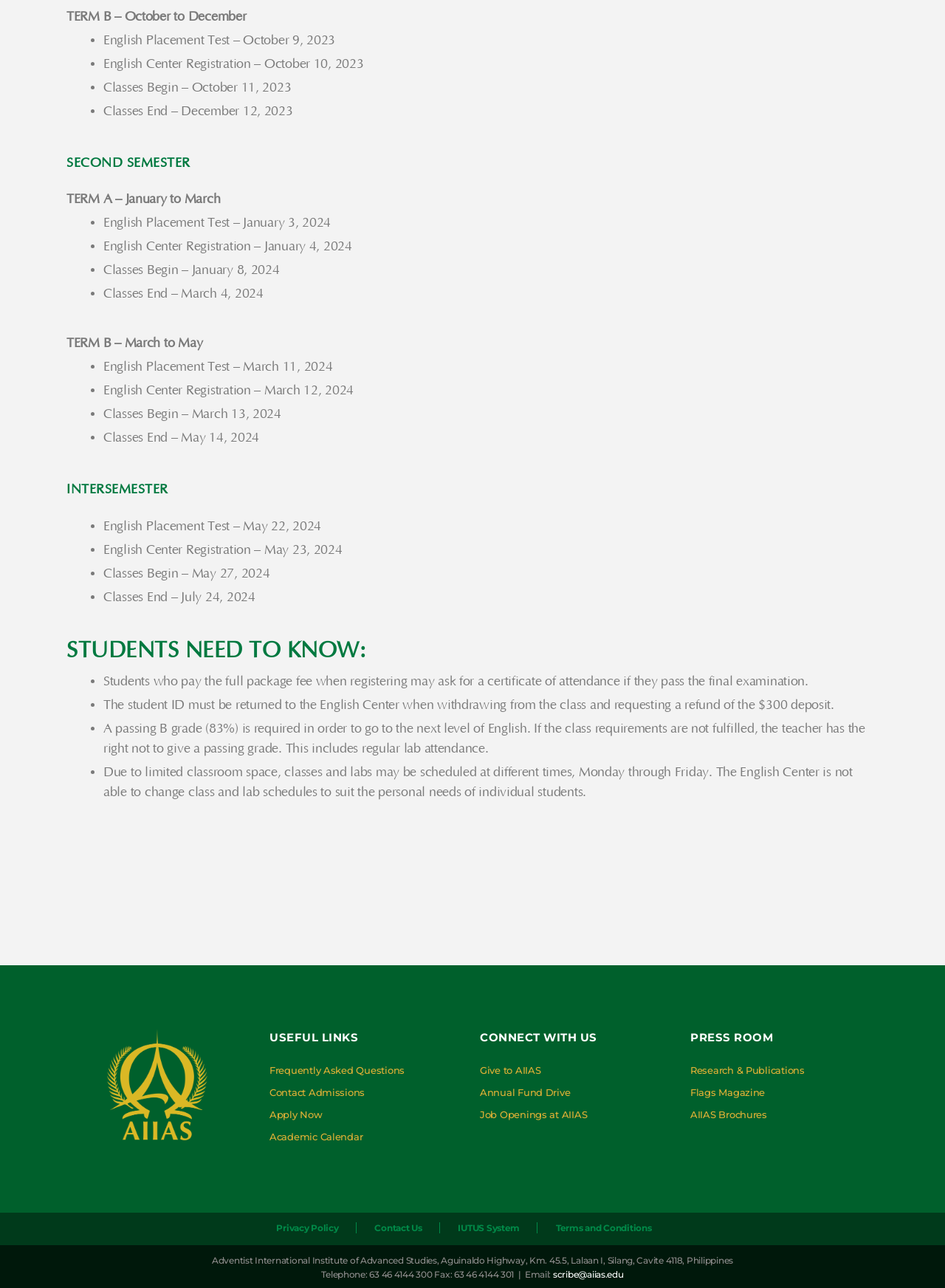Respond to the following question using a concise word or phrase: 
What is the date of English Placement Test in October?

October 9, 2023